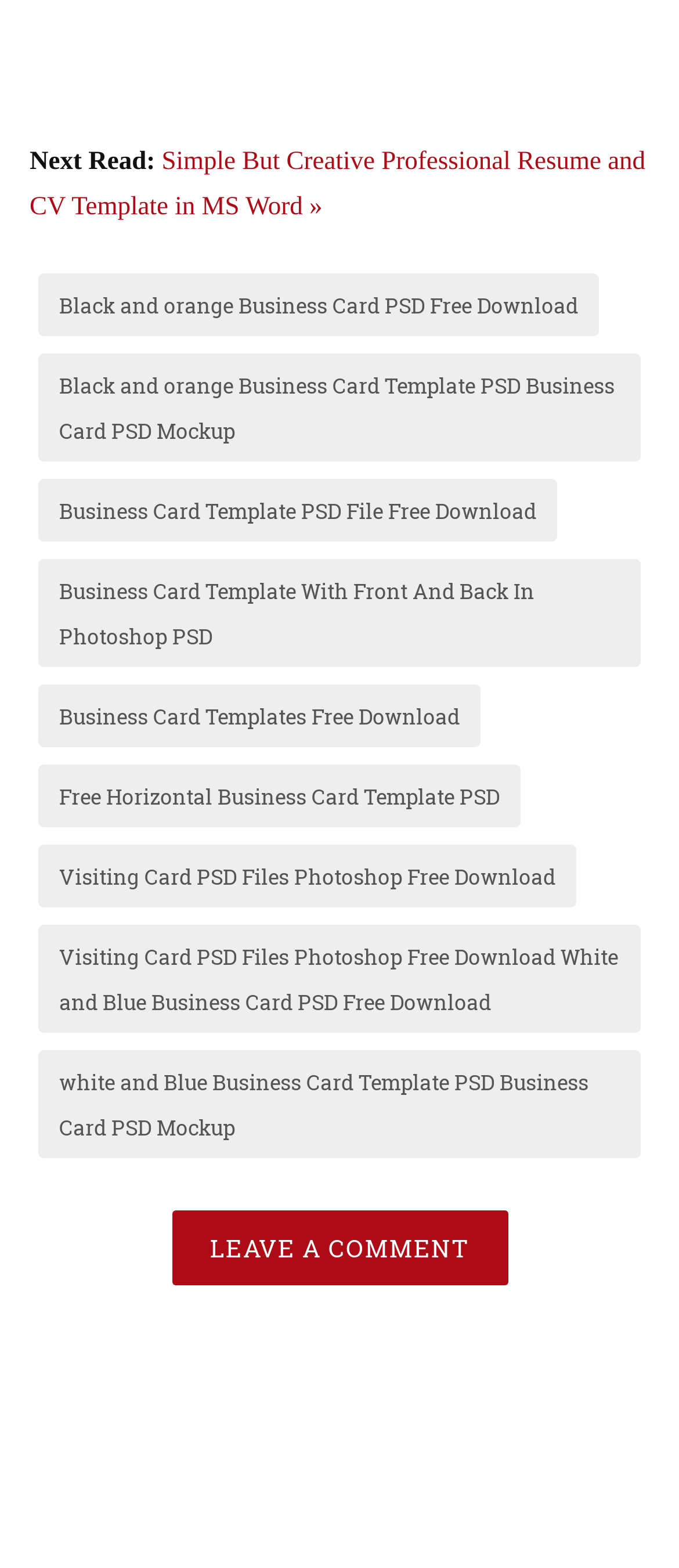Please determine the bounding box coordinates for the element that should be clicked to follow these instructions: "Get the 'Black and orange Business Card PSD' for free".

[0.087, 0.185, 0.851, 0.203]